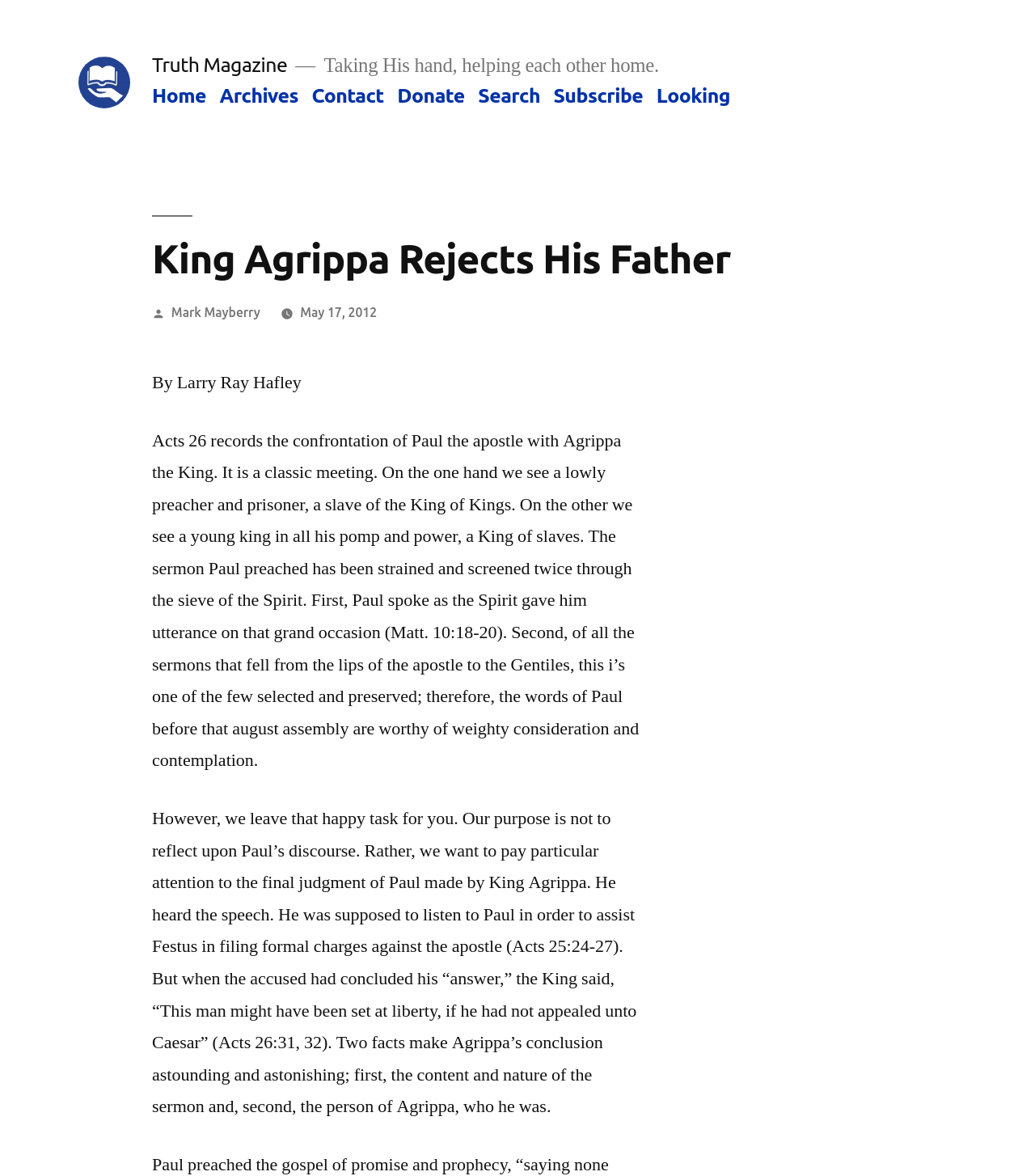Find the headline of the webpage and generate its text content.

King Agrippa Rejects His Father